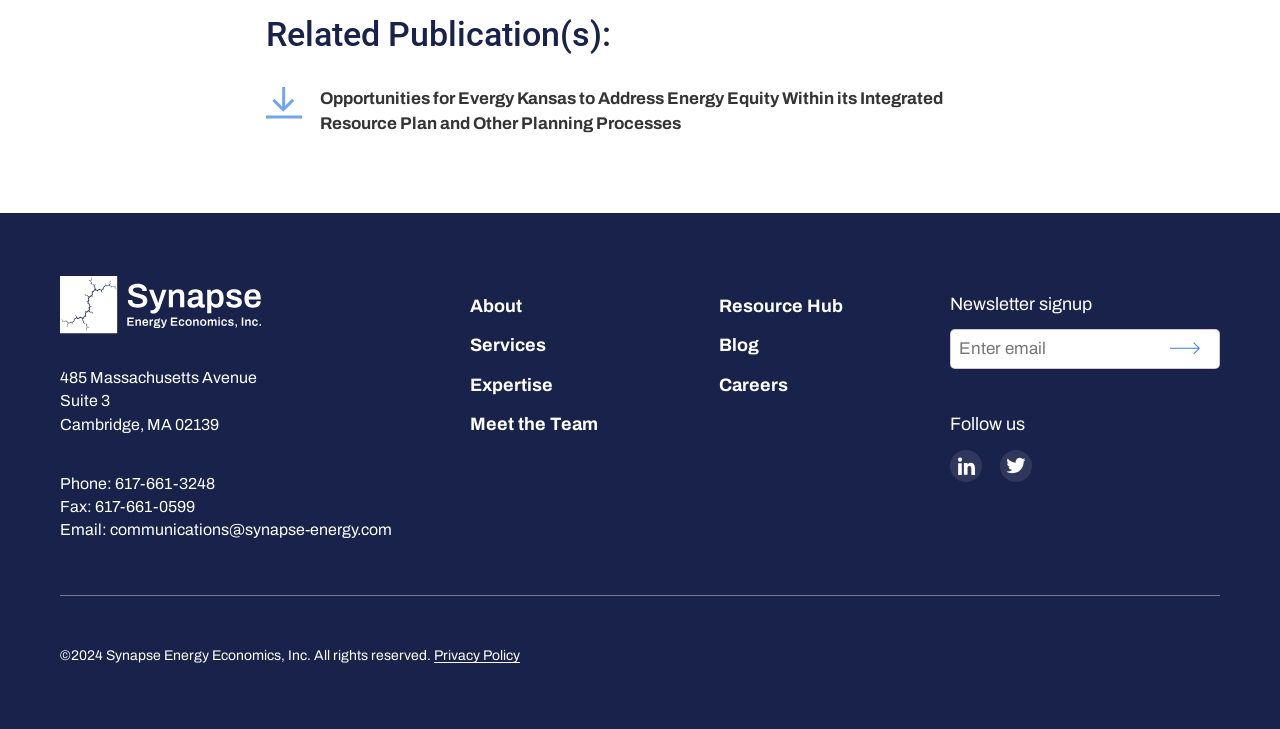What is the phone number of Synapse Energy Economics?
Based on the content of the image, thoroughly explain and answer the question.

I found the phone number by looking at the link element with the label 'Phone:' in the contentinfo section. The phone number is '617-661-3248'.